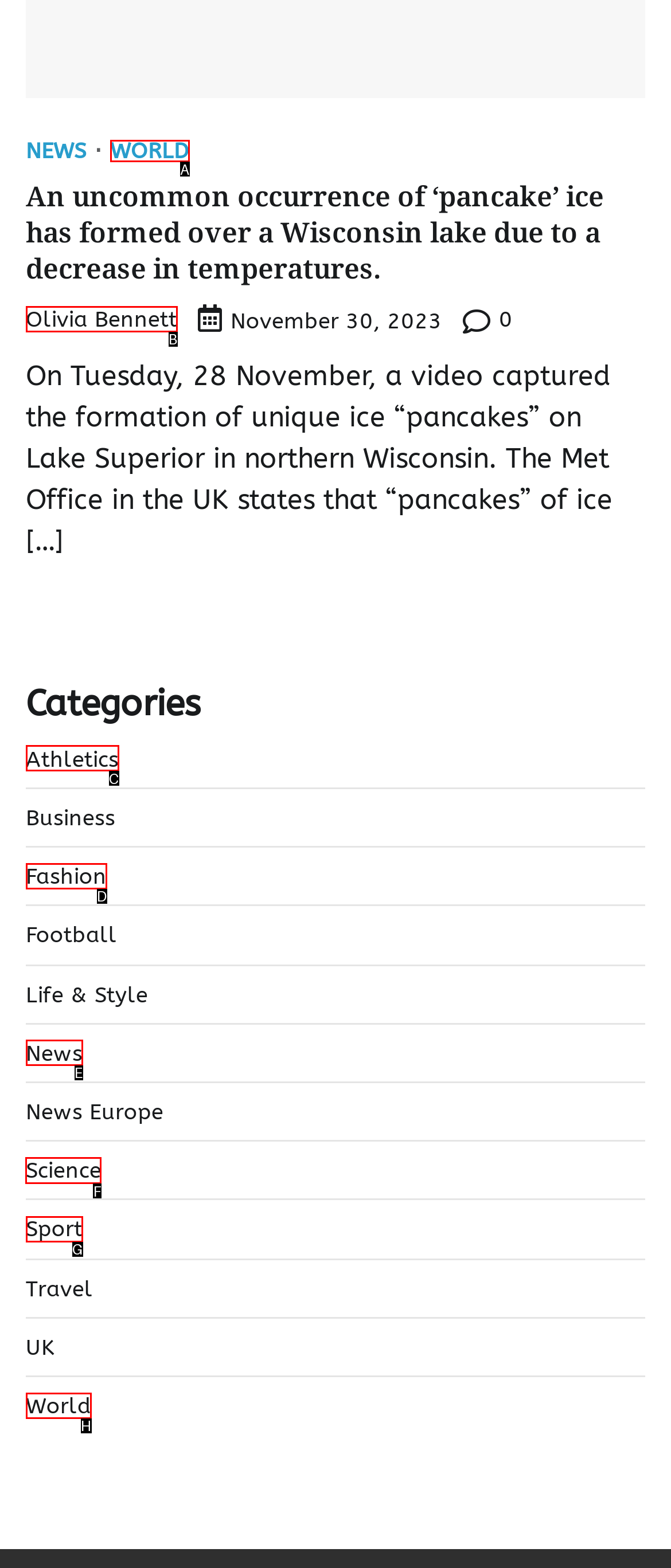Which UI element should you click on to achieve the following task: View news in the Science category? Provide the letter of the correct option.

F